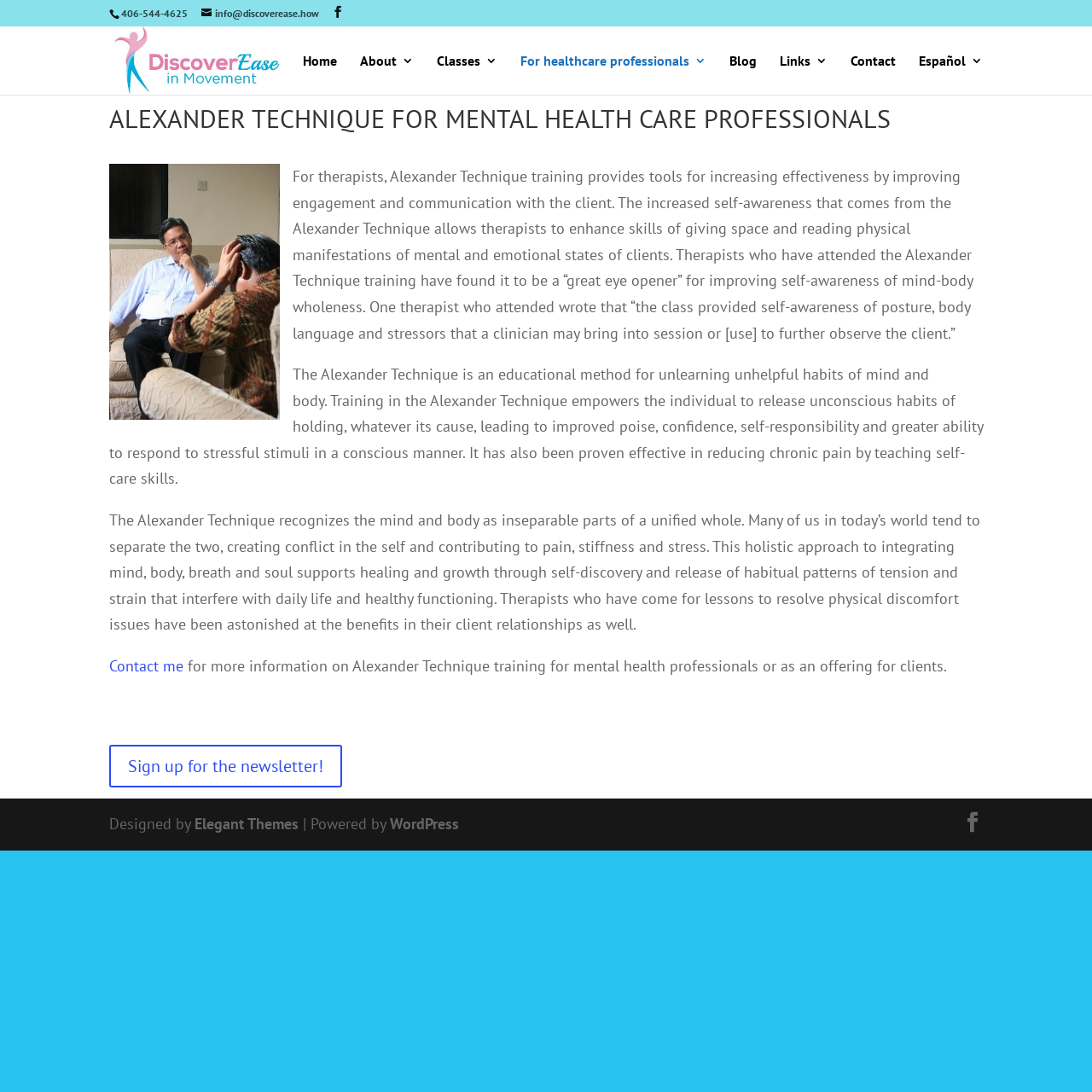Identify the bounding box for the UI element that is described as follows: "HOME".

None